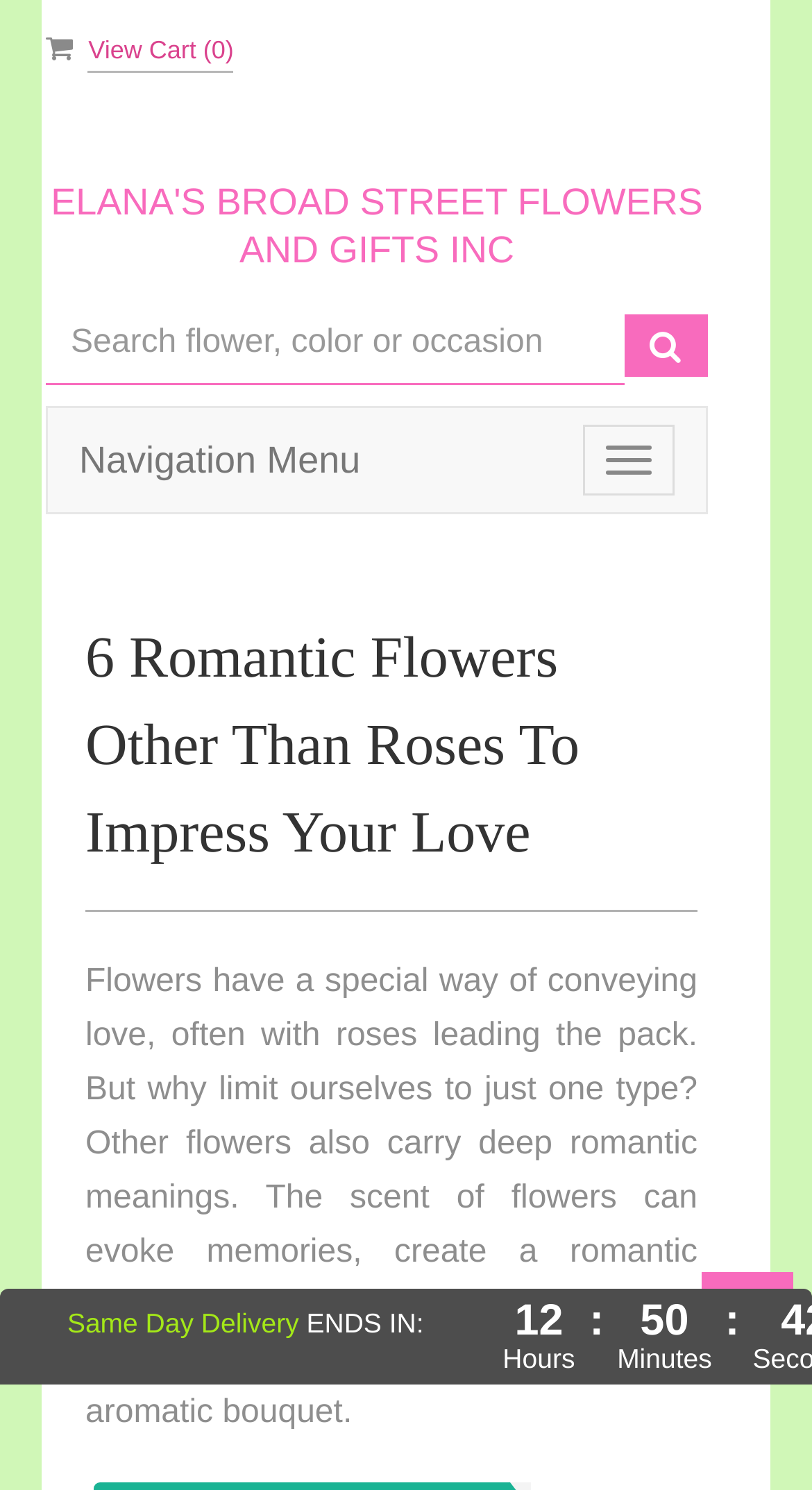Respond to the question below with a single word or phrase:
What is the theme of the article?

Romantic flowers